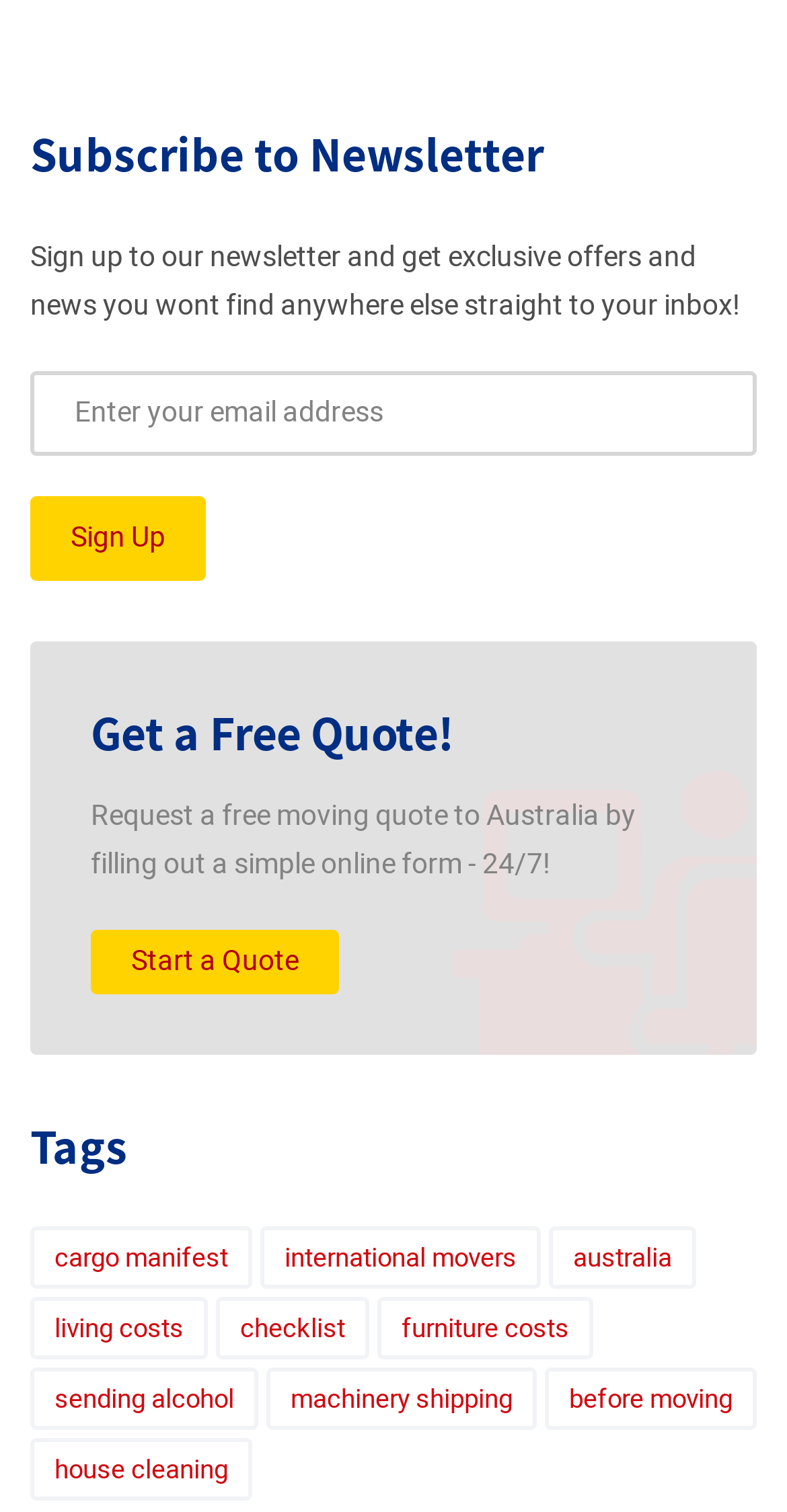Locate the UI element described by Ex 1:7 in the provided webpage screenshot. Return the bounding box coordinates in the format (top-left x, top-left y, bottom-right x, bottom-right y), ensuring all values are between 0 and 1.

None